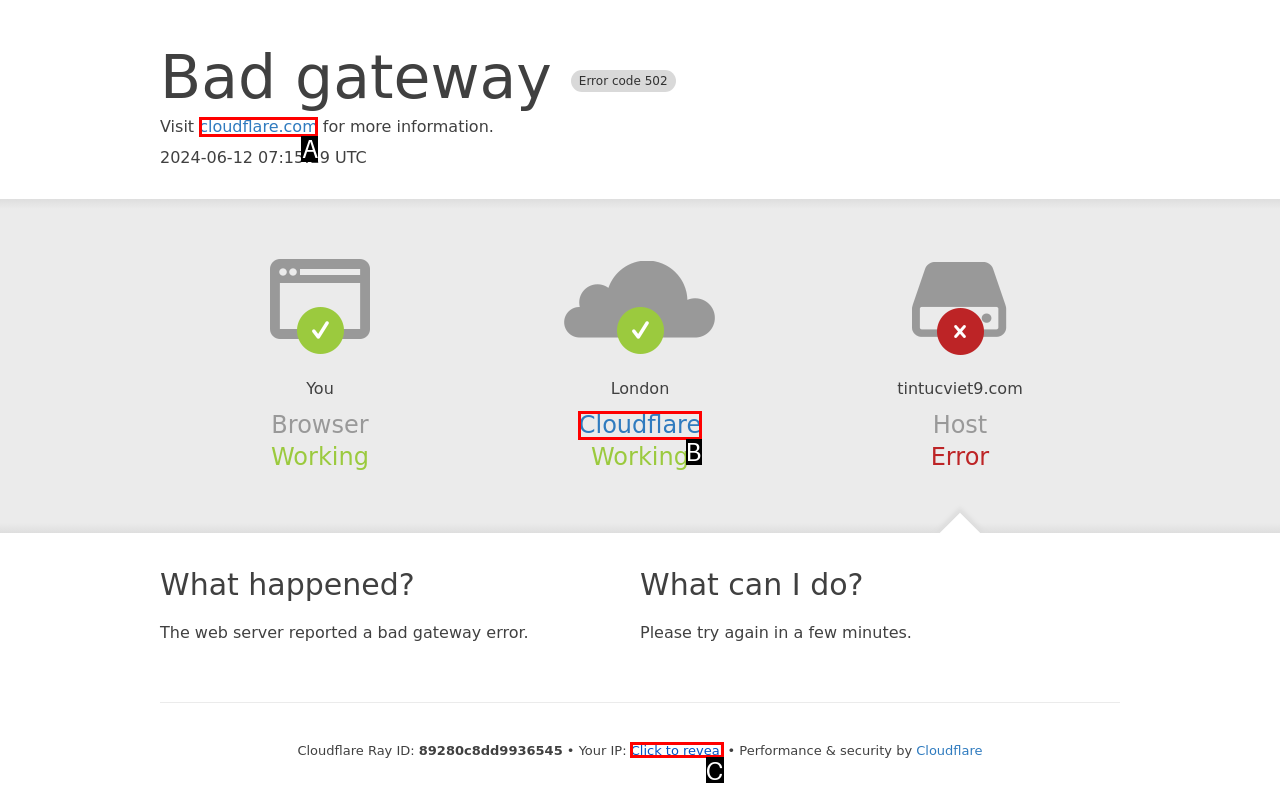Select the option that aligns with the description: Click to reveal
Respond with the letter of the correct choice from the given options.

C